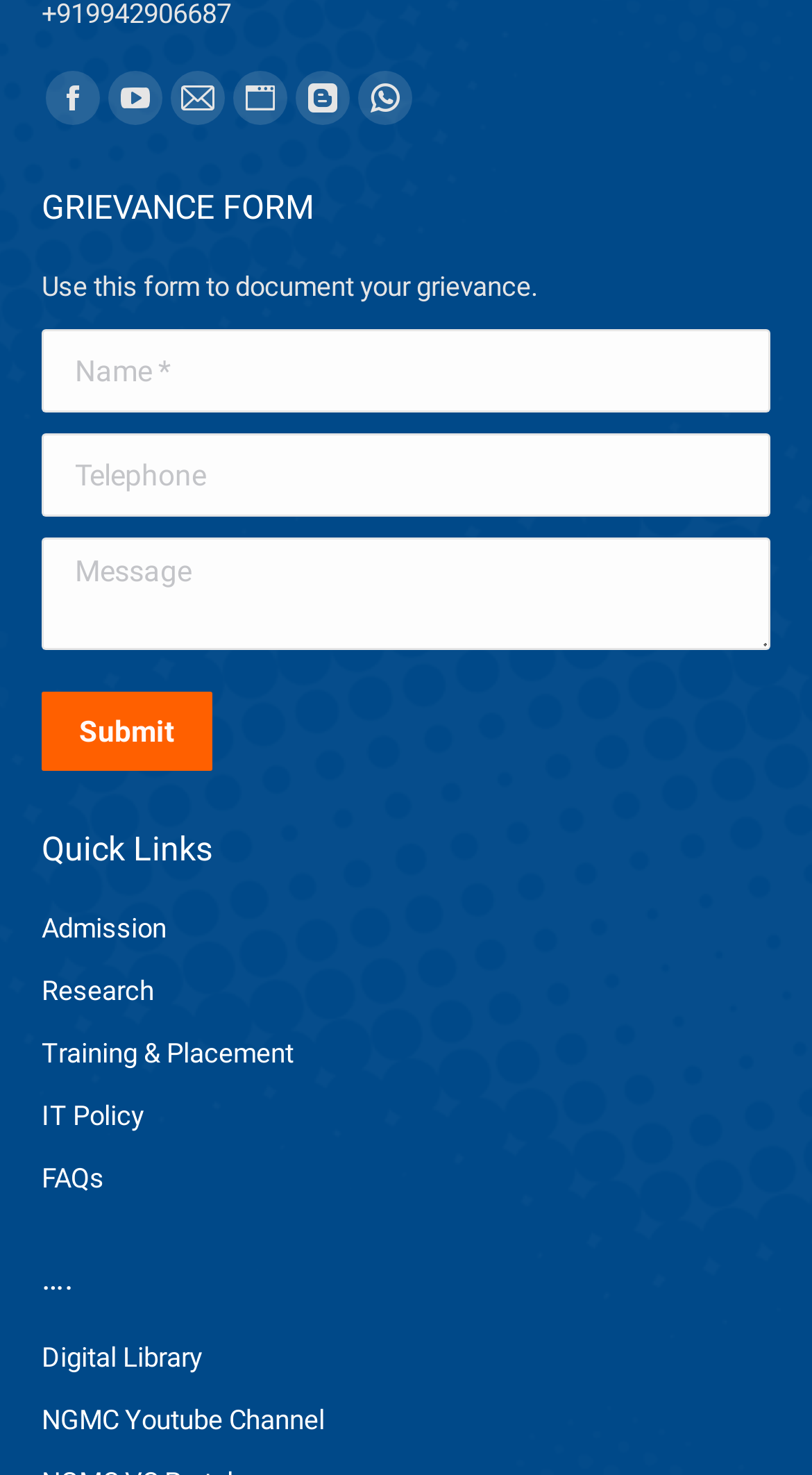Give the bounding box coordinates for the element described by: "alt="IOE Logo"".

None